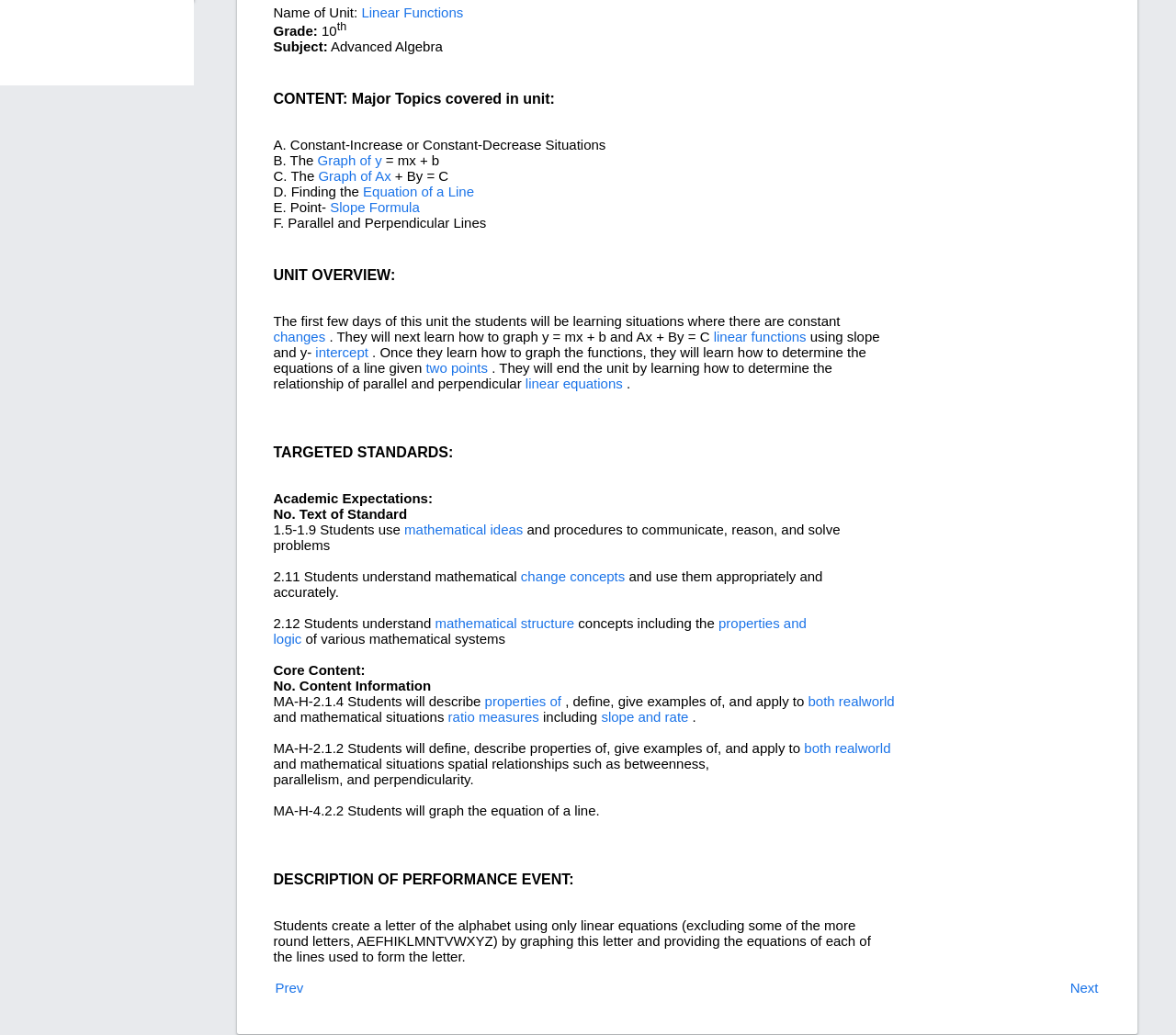Using the information in the image, could you please answer the following question in detail:
What is the subject of this unit?

The subject of this unit is Advanced Algebra, which is mentioned in the 'Subject:' section of the webpage.